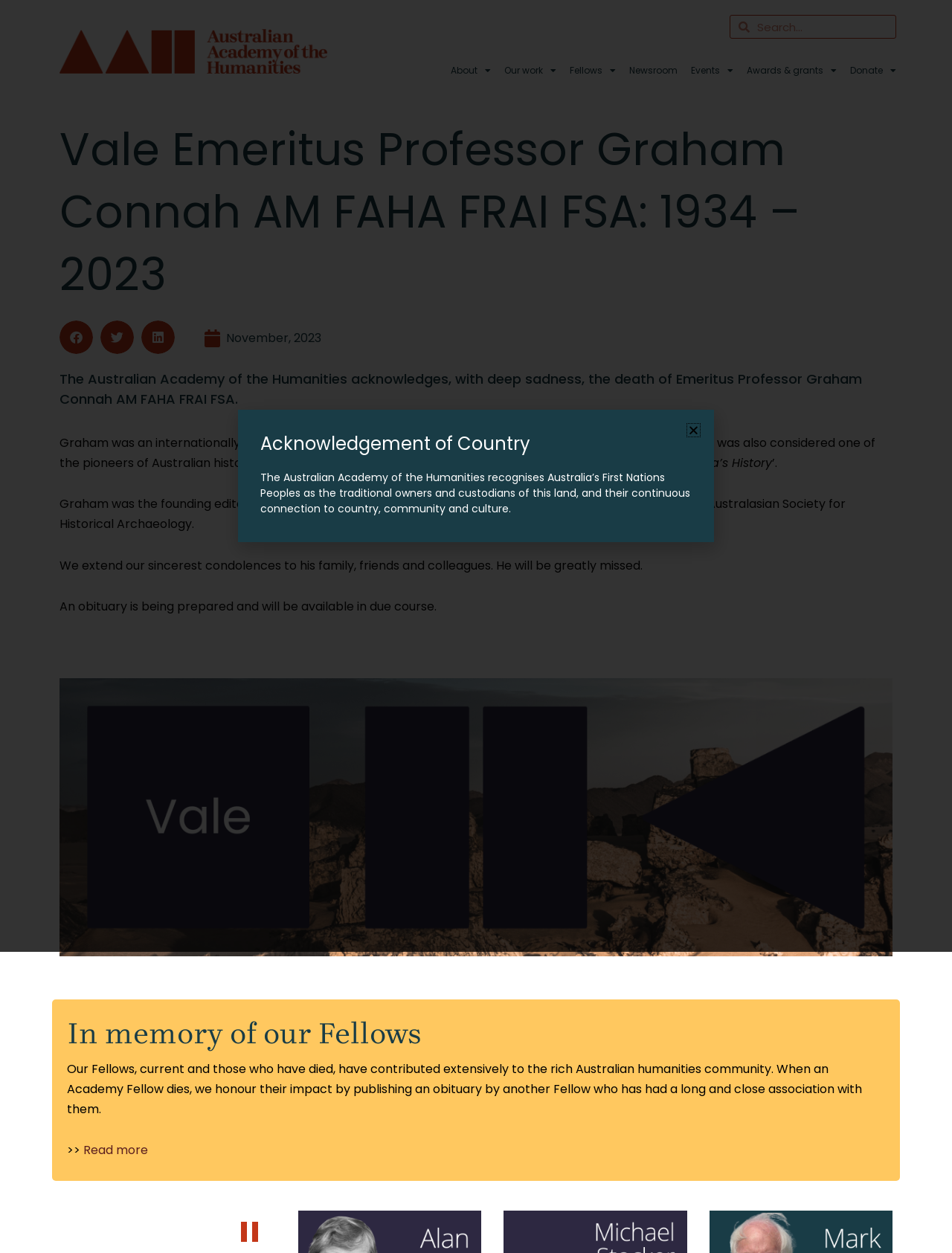Use the details in the image to answer the question thoroughly: 
What is the name of the deceased professor?

I found the answer by reading the heading 'Vale Emeritus Professor Graham Connah AM FAHA FRAI FSA: 1934 – 2023' which is located at the top of the webpage, indicating that the webpage is a tribute to the deceased professor.